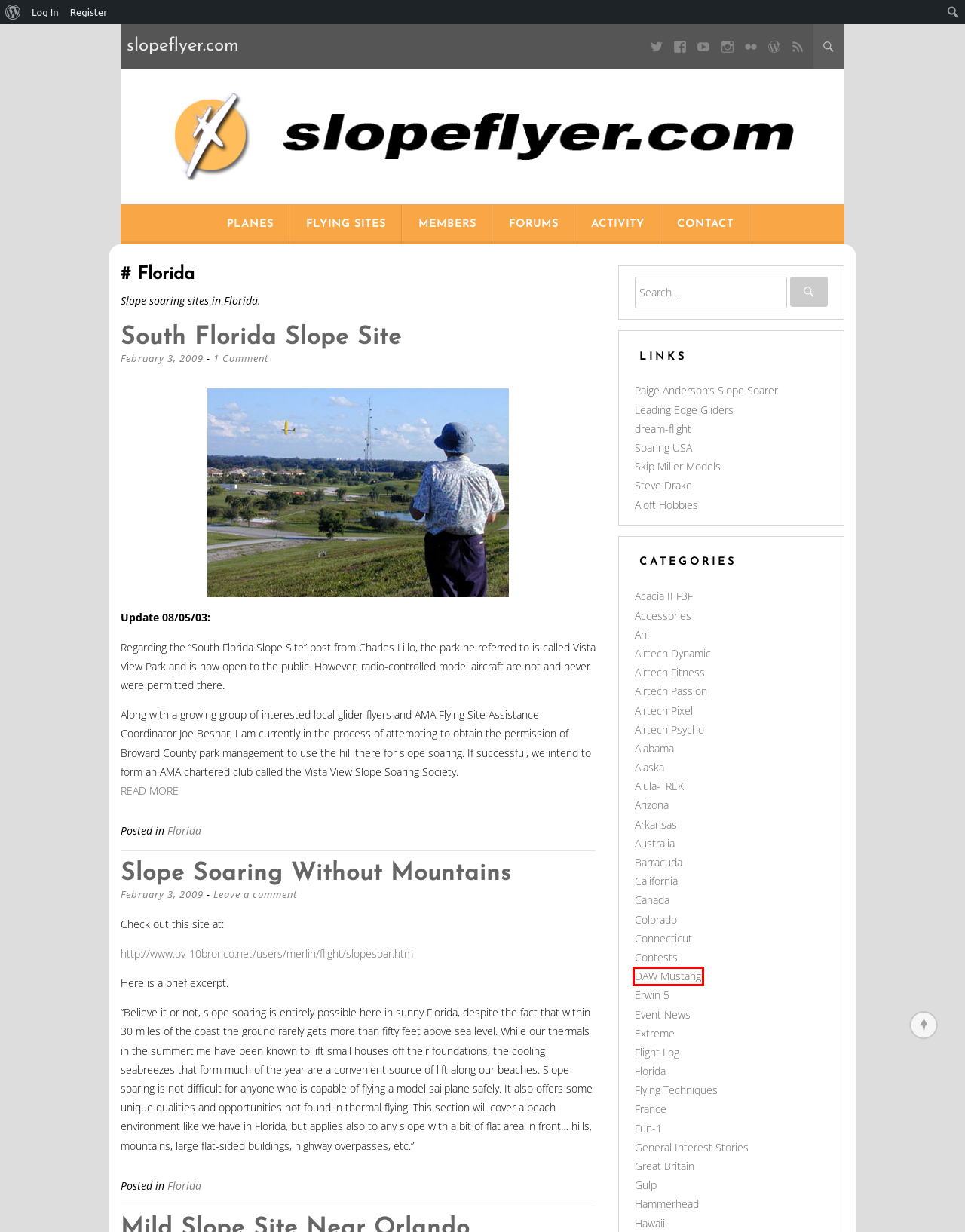You have a screenshot of a webpage, and a red bounding box highlights an element. Select the webpage description that best fits the new page after clicking the element within the bounding box. Options are:
A. Acacia II F3F – slopeflyer.com
B. Log In ‹ slopeflyer.com — WordPress
C. Flying Sites – slopeflyer.com
D. Alaska – slopeflyer.com
E. Arkansas – slopeflyer.com
F. Accessories – slopeflyer.com
G. Event News – slopeflyer.com
H. DAW Mustang – slopeflyer.com

H